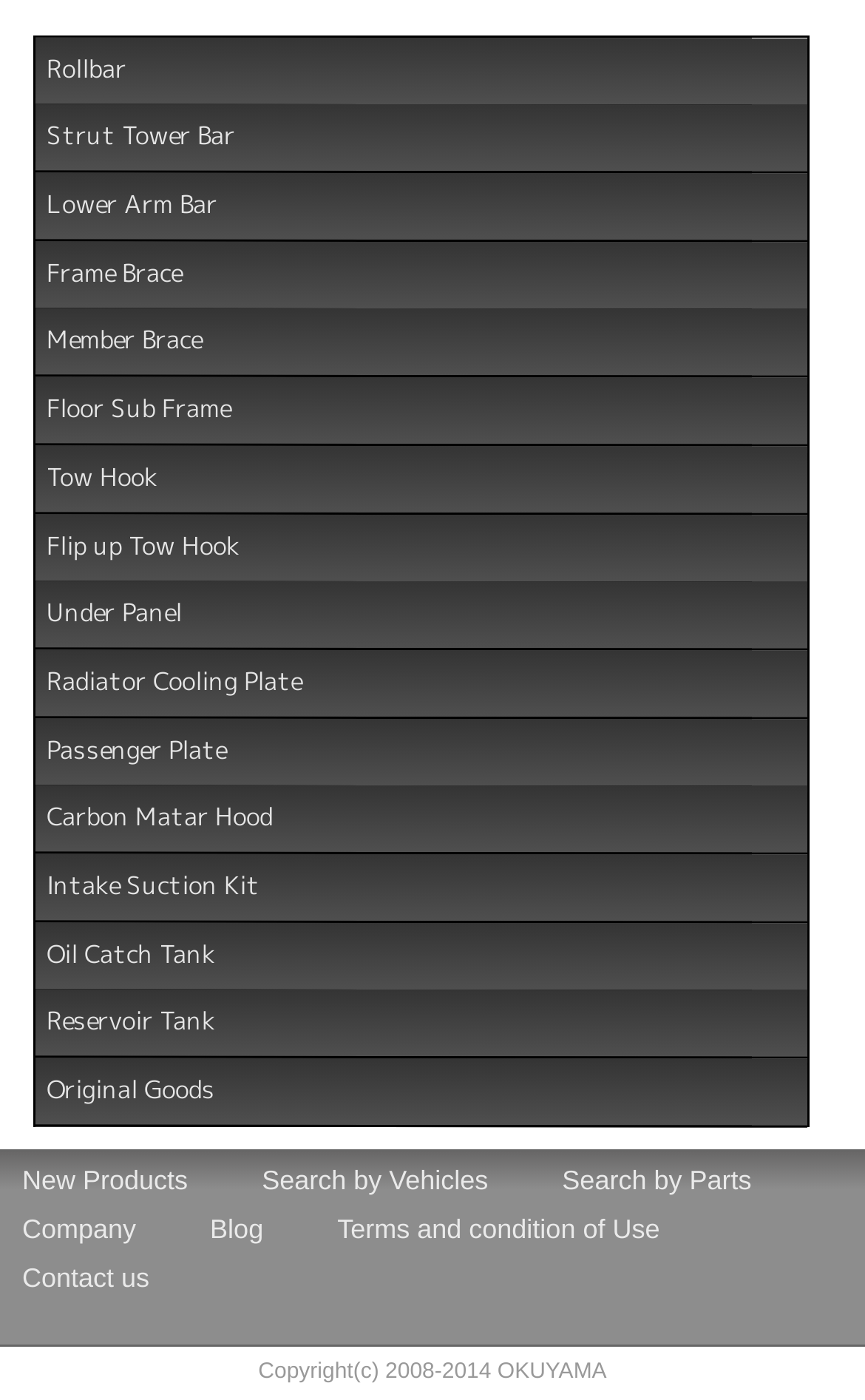Please provide the bounding box coordinates for the element that needs to be clicked to perform the following instruction: "Contact us". The coordinates should be given as four float numbers between 0 and 1, i.e., [left, top, right, bottom].

[0.026, 0.901, 0.173, 0.928]